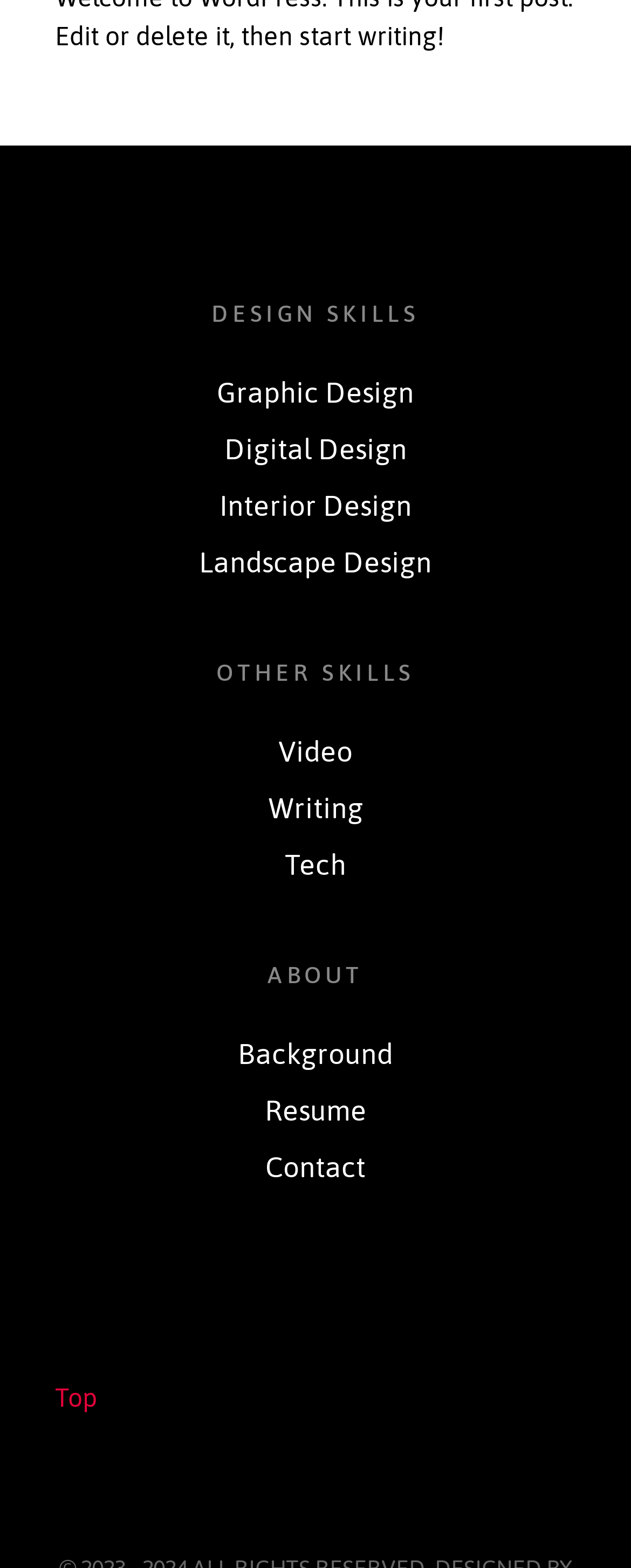Given the description Landscape Design, predict the bounding box coordinates of the UI element. Ensure the coordinates are in the format (top-left x, top-left y, bottom-right x, bottom-right y) and all values are between 0 and 1.

[0.315, 0.349, 0.685, 0.369]